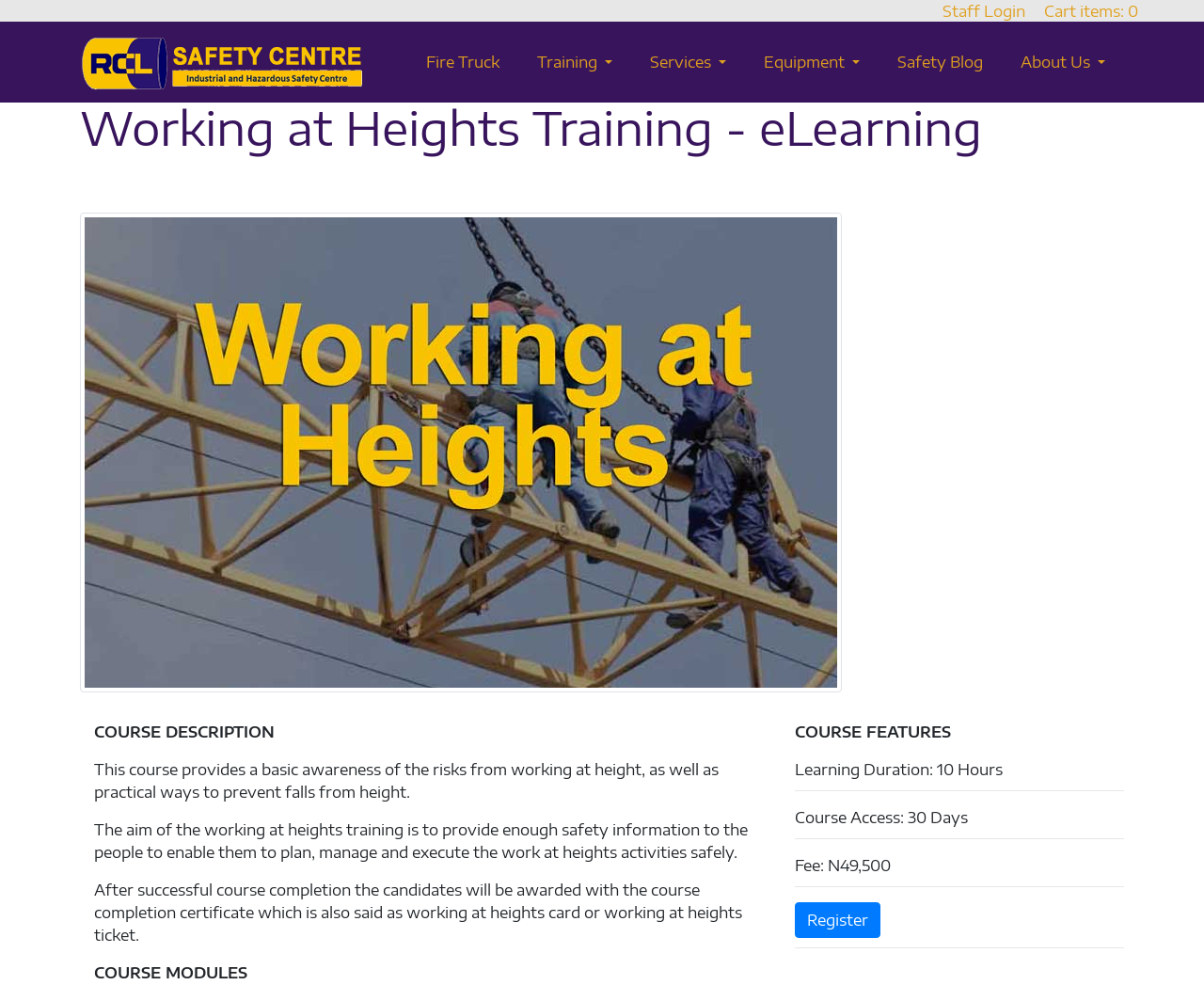Give the bounding box coordinates for the element described as: "About Us".

[0.832, 0.036, 0.934, 0.088]